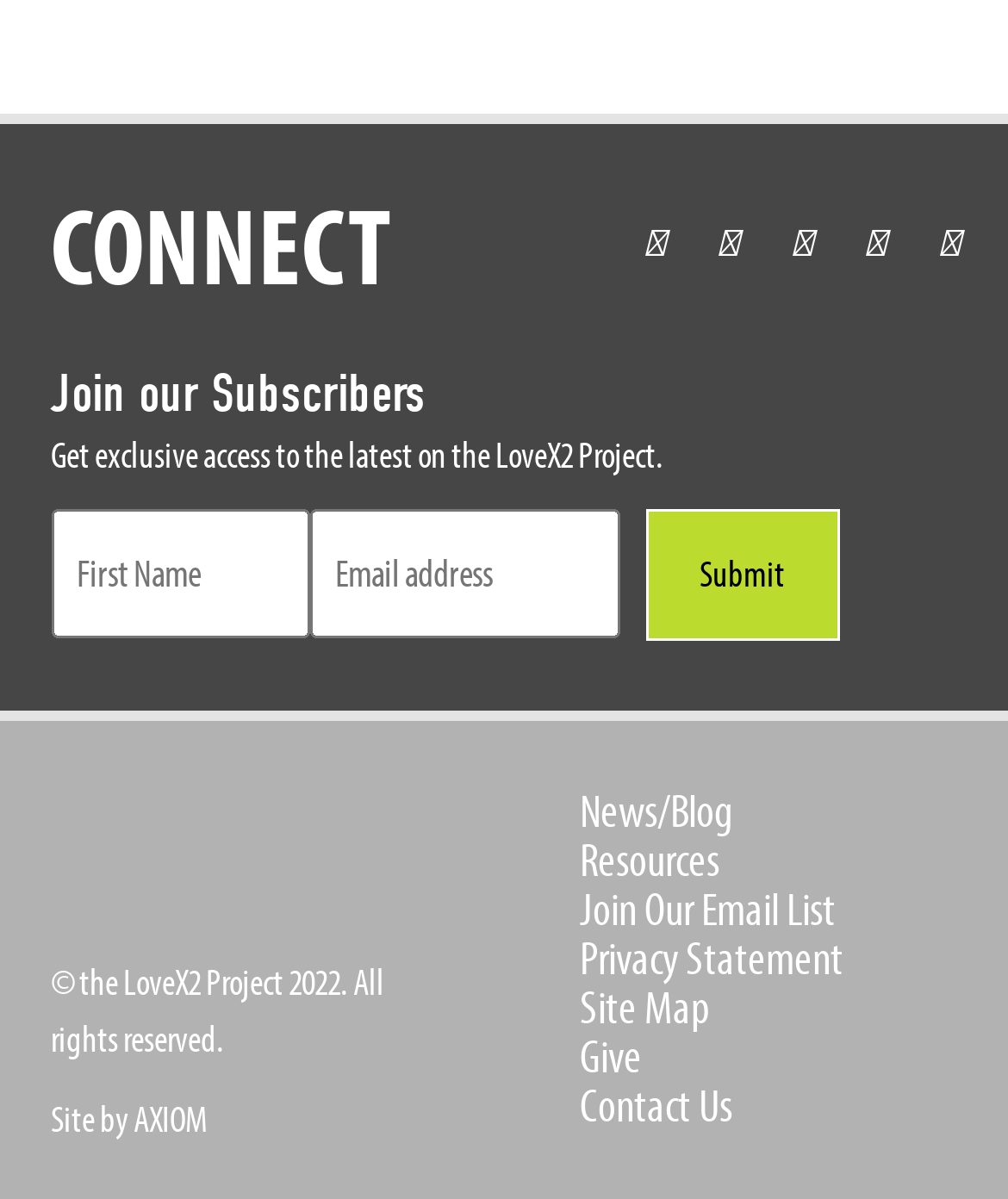Give the bounding box coordinates for the element described as: "name="input_3" placeholder="Email address"".

[0.306, 0.425, 0.614, 0.533]